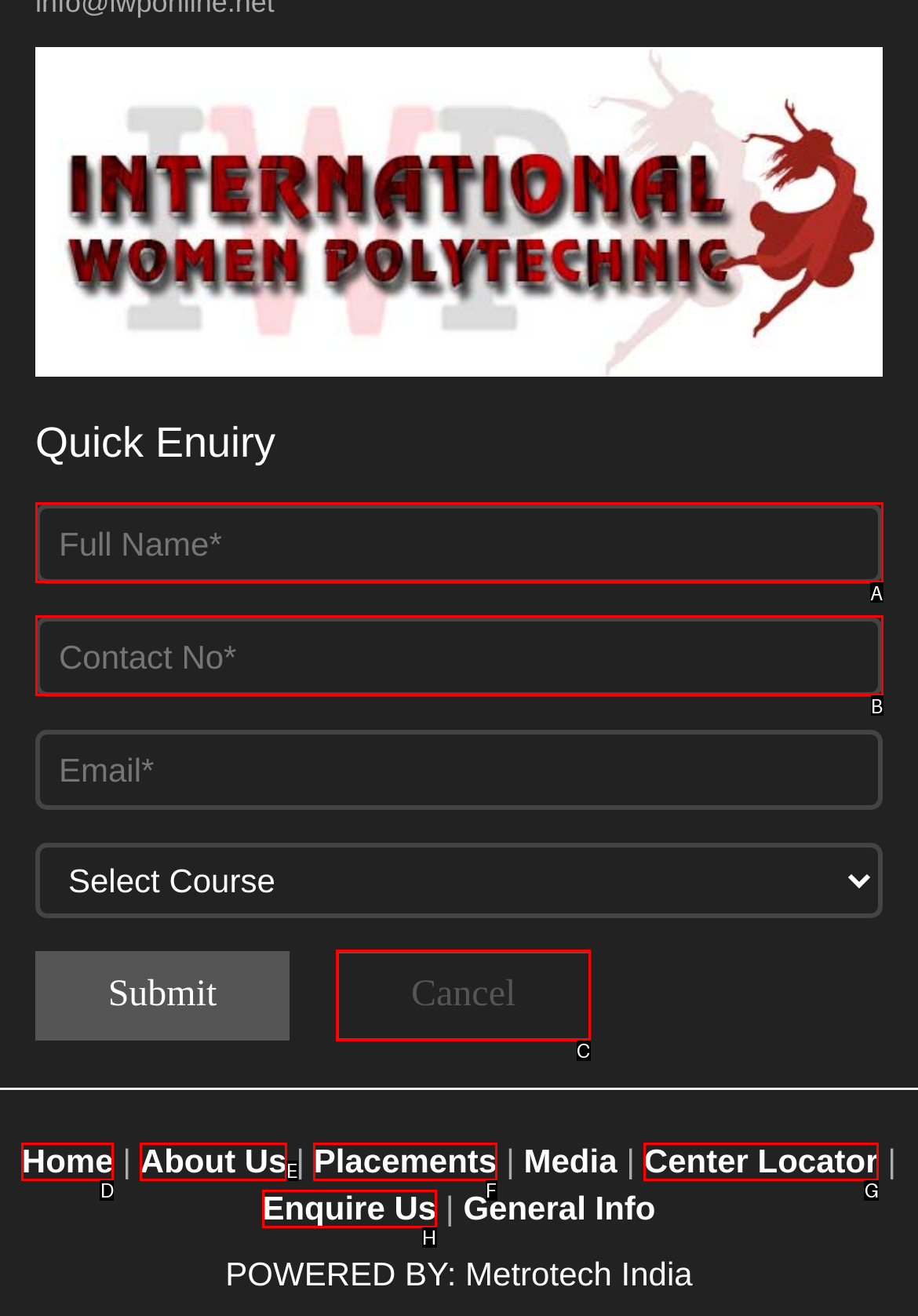Choose the HTML element that needs to be clicked for the given task: Click the cancel button Respond by giving the letter of the chosen option.

C